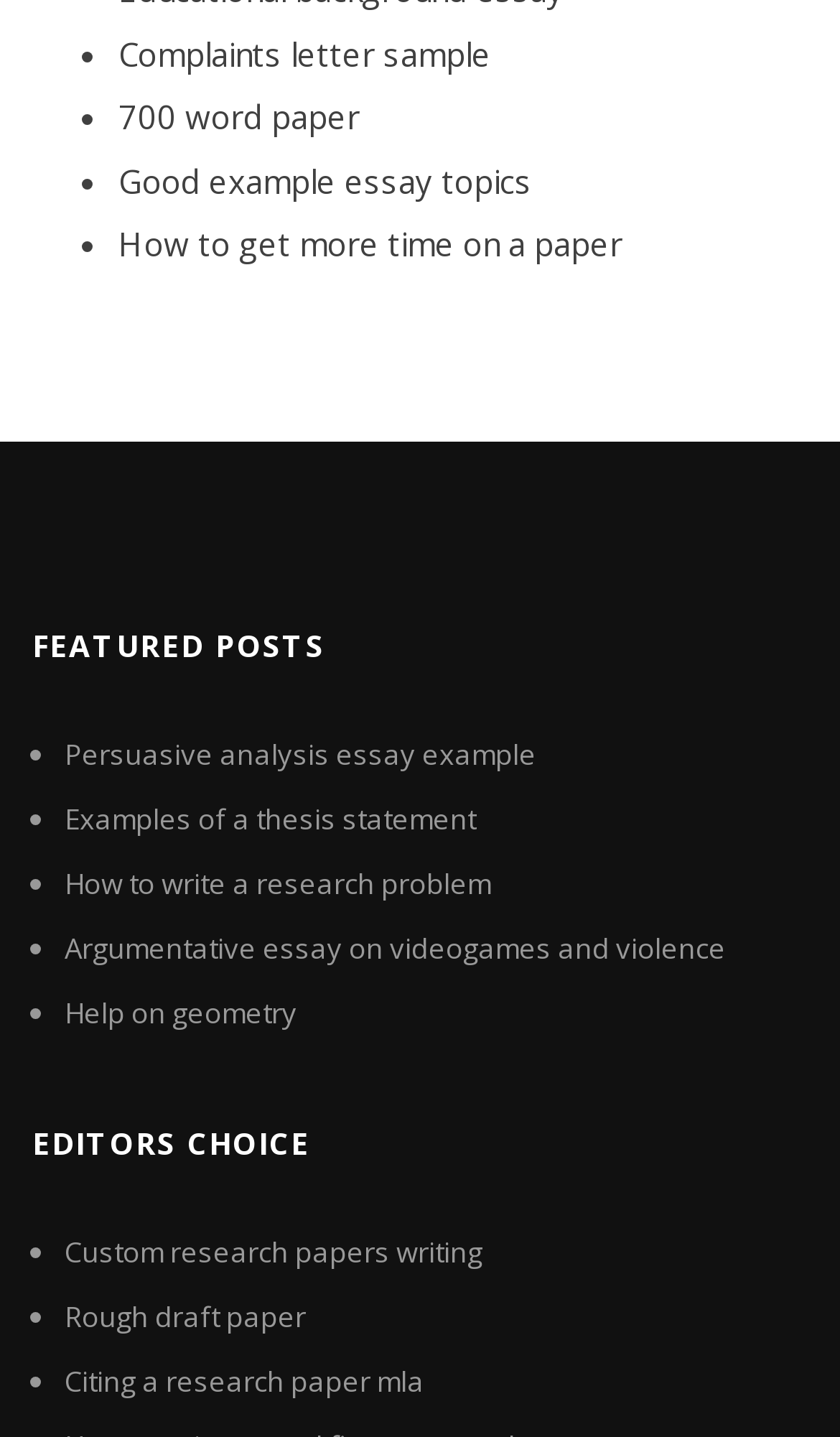What is the topic of the last link?
Respond to the question with a single word or phrase according to the image.

Citing a research paper mla